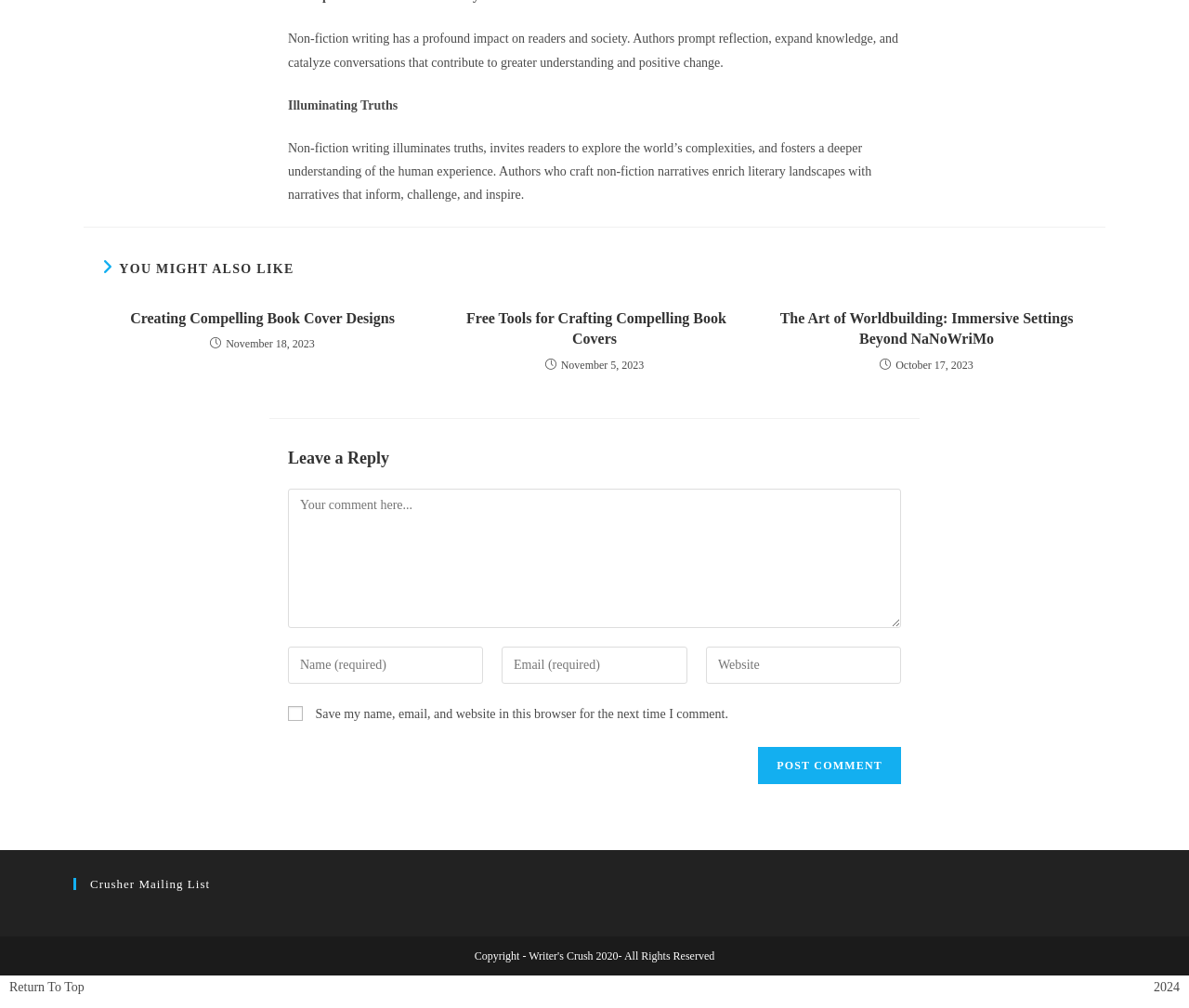Predict the bounding box coordinates of the UI element that matches this description: "Creating Compelling Book Cover Designs". The coordinates should be in the format [left, top, right, bottom] with each value between 0 and 1.

[0.095, 0.306, 0.346, 0.326]